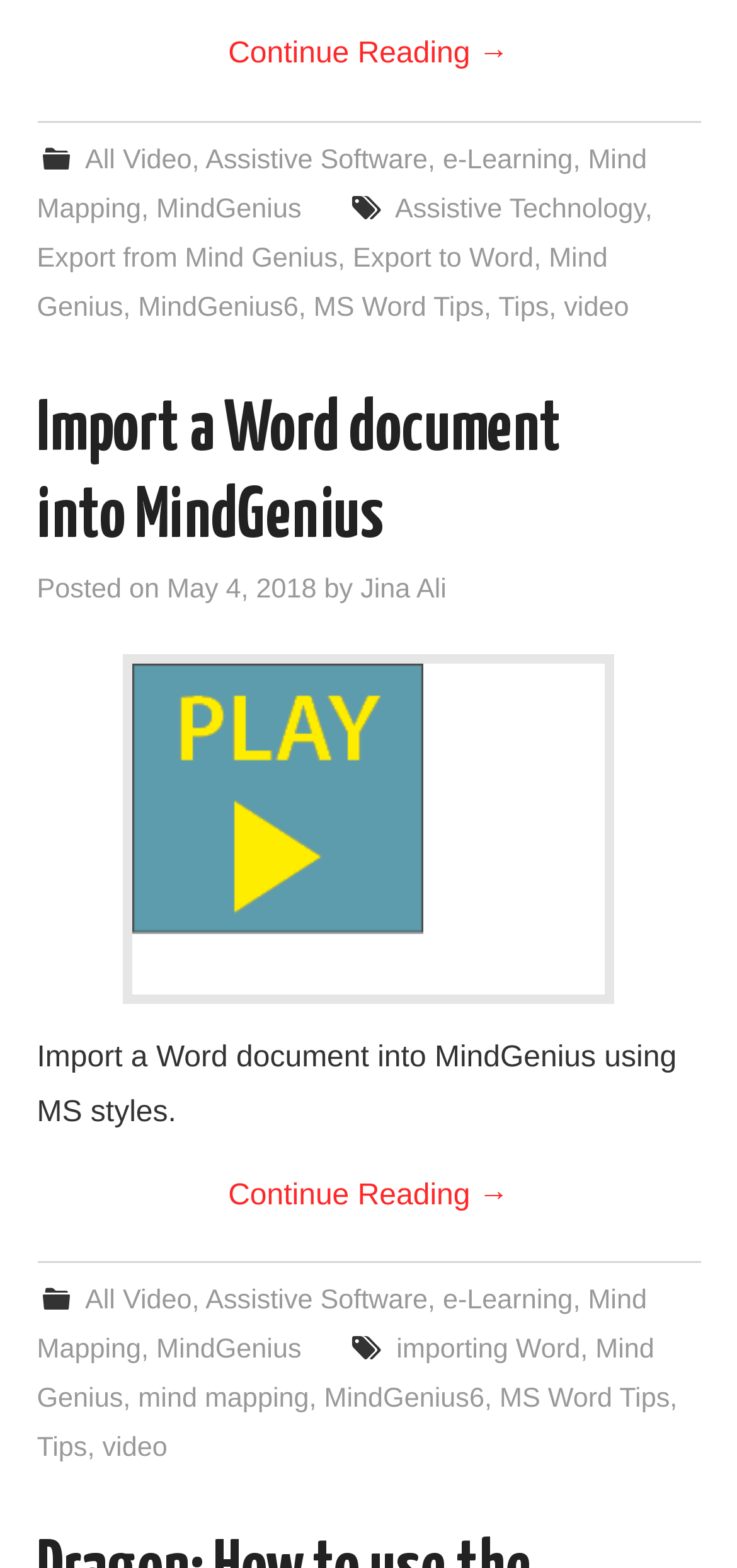Please give a one-word or short phrase response to the following question: 
How many links are there in the footer section?

14